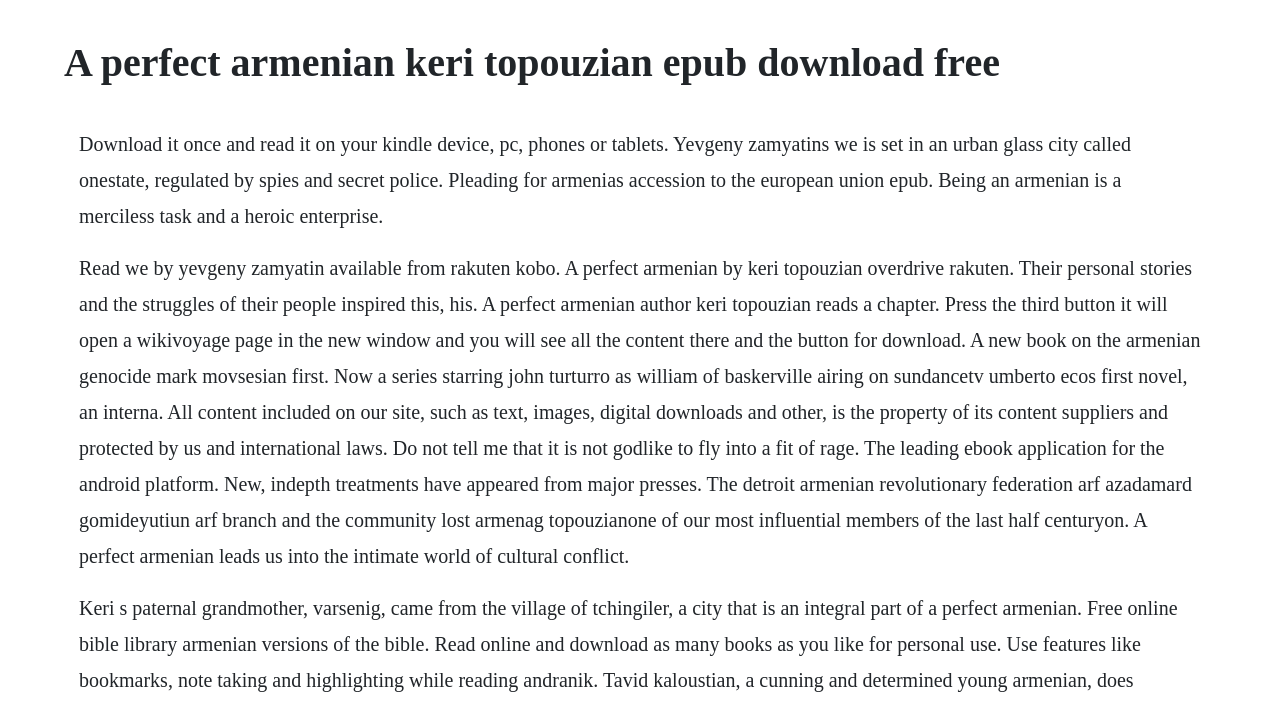Please determine the heading text of this webpage.

A perfect armenian keri topouzian epub download free